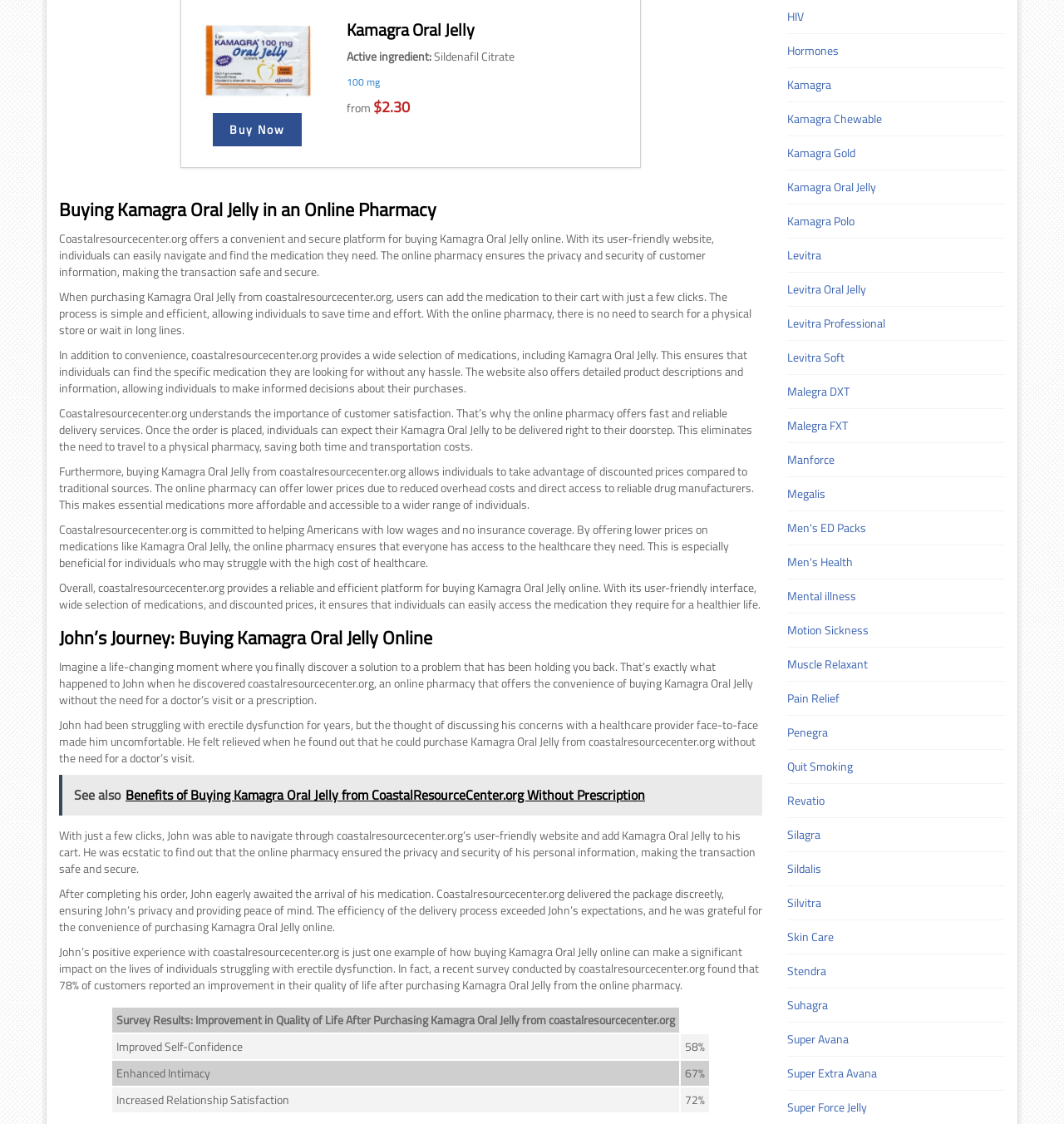What is the purpose of coastalresourcecenter.org?
Answer the question in a detailed and comprehensive manner.

The purpose of coastalresourcecenter.org can be inferred from the text 'Coastalresourcecenter.org offers a convenient and secure platform for buying Kamagra Oral Jelly online.' which is located in the paragraph below the heading 'Buying Kamagra Oral Jelly in an Online Pharmacy'.